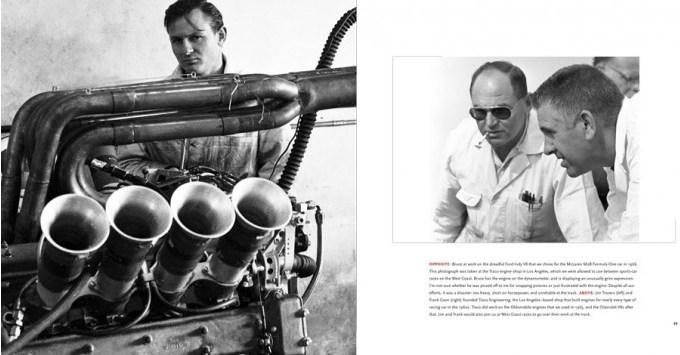What is the atmosphere depicted in the image?
From the details in the image, provide a complete and detailed answer to the question.

The image depicts a collaborative and intense atmosphere, with a contemplative figure observing the engine with an intense gaze, and two men engaged in focused discussion, underscoring the passion and dedication that goes into race car engineering.